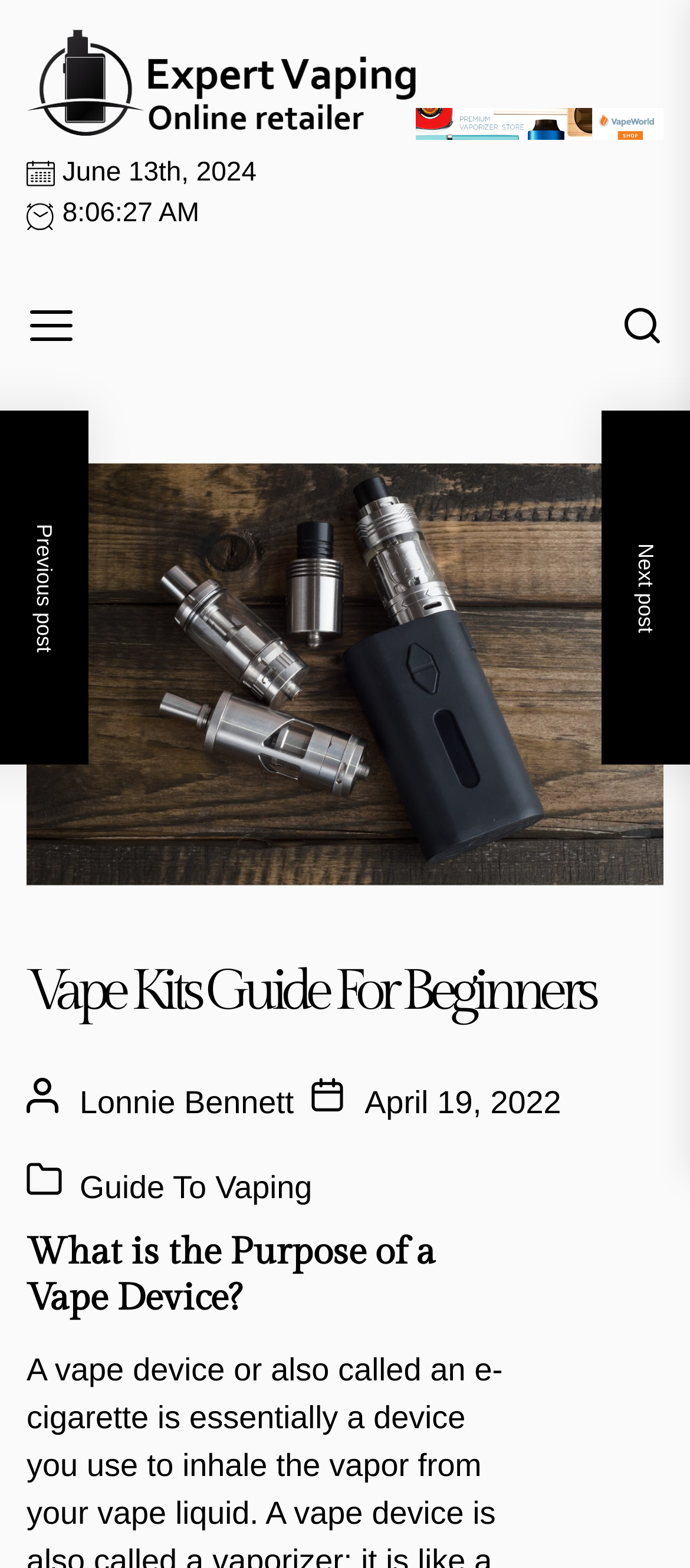What is the purpose of the device discussed in the article?
Use the information from the screenshot to give a comprehensive response to the question.

I inferred the purpose of the device by reading the heading 'What is the Purpose of a Vape Device?' and understanding the context of the article, which is about vape devices.